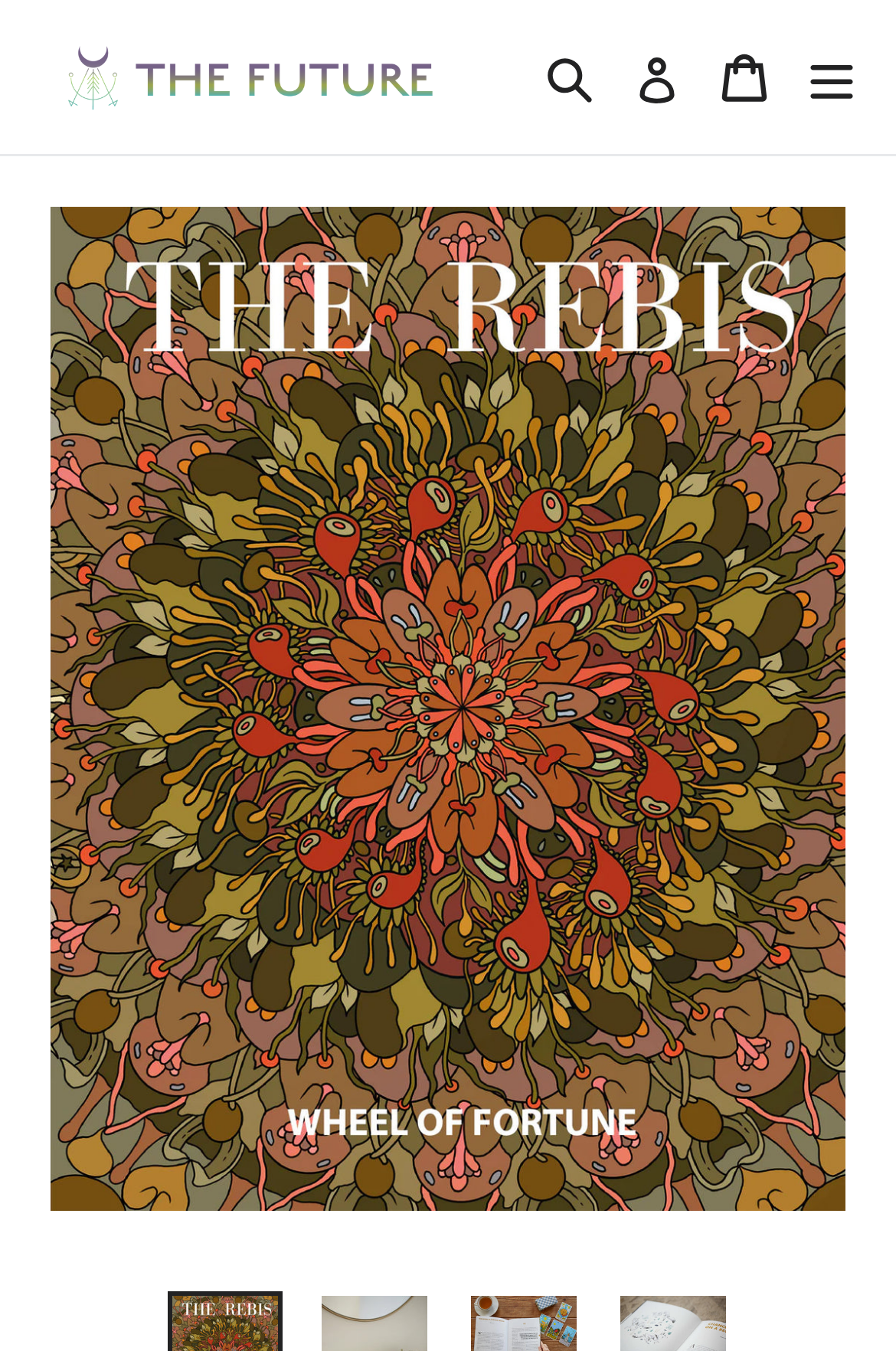What is the name of the publication?
Look at the screenshot and give a one-word or phrase answer.

The Rebis